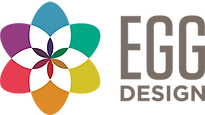What does the logo symbolize?
Using the image, respond with a single word or phrase.

Fresh and dynamic approach